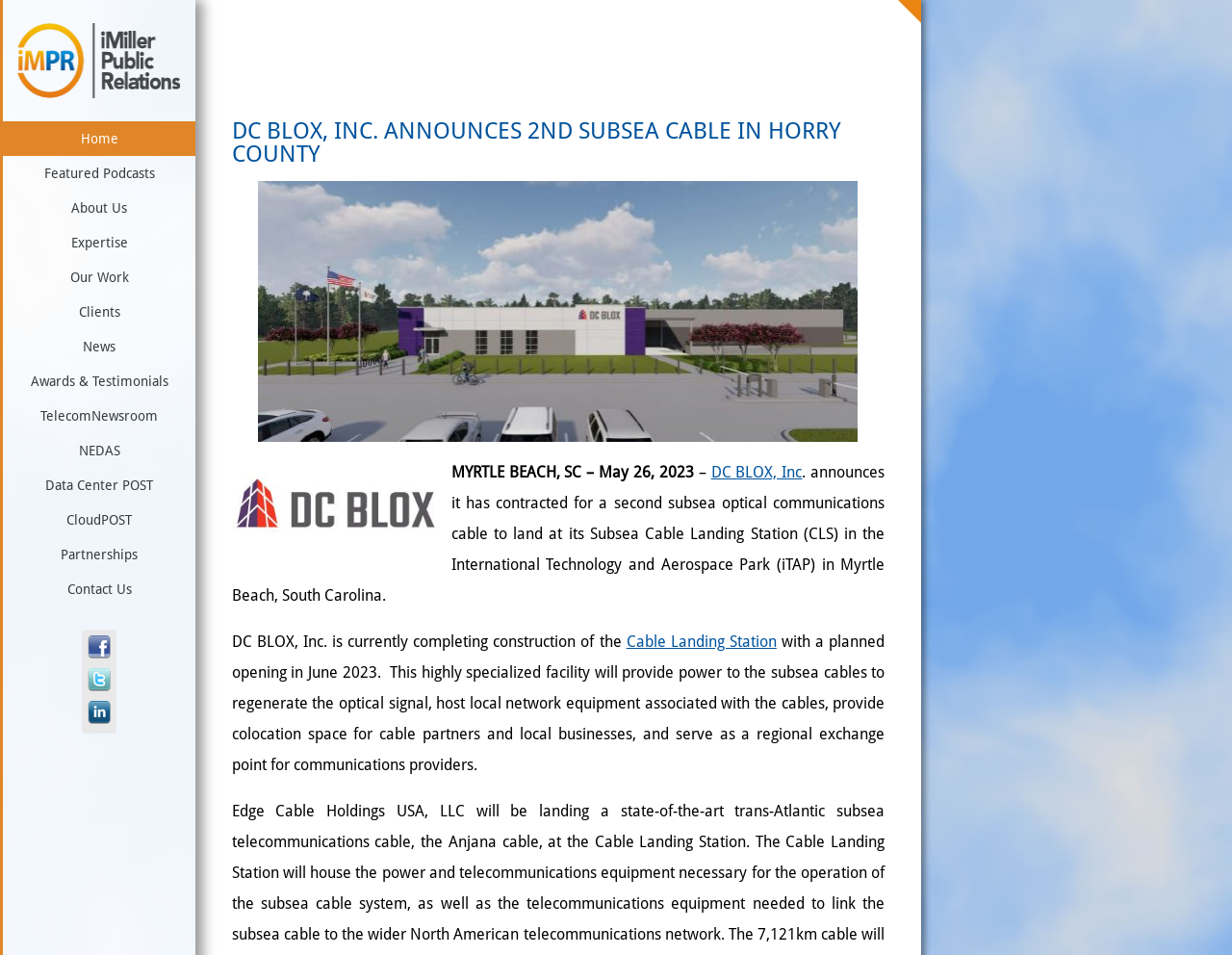Based on the element description, predict the bounding box coordinates (top-left x, top-left y, bottom-right x, bottom-right y) for the UI element in the screenshot: TelecomNewsroom

[0.002, 0.417, 0.159, 0.454]